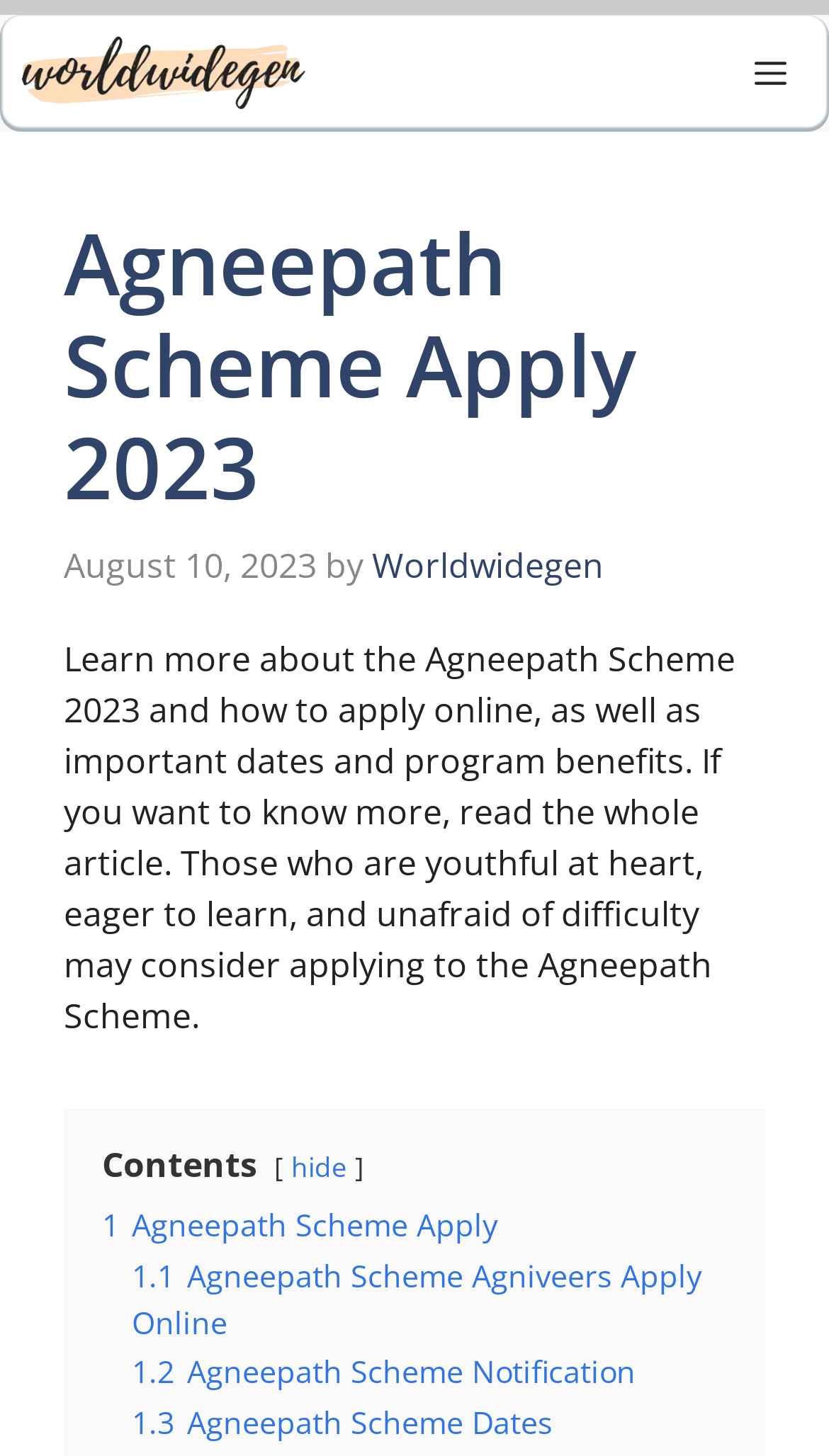Please determine the bounding box coordinates of the element's region to click for the following instruction: "Call the contact number".

None